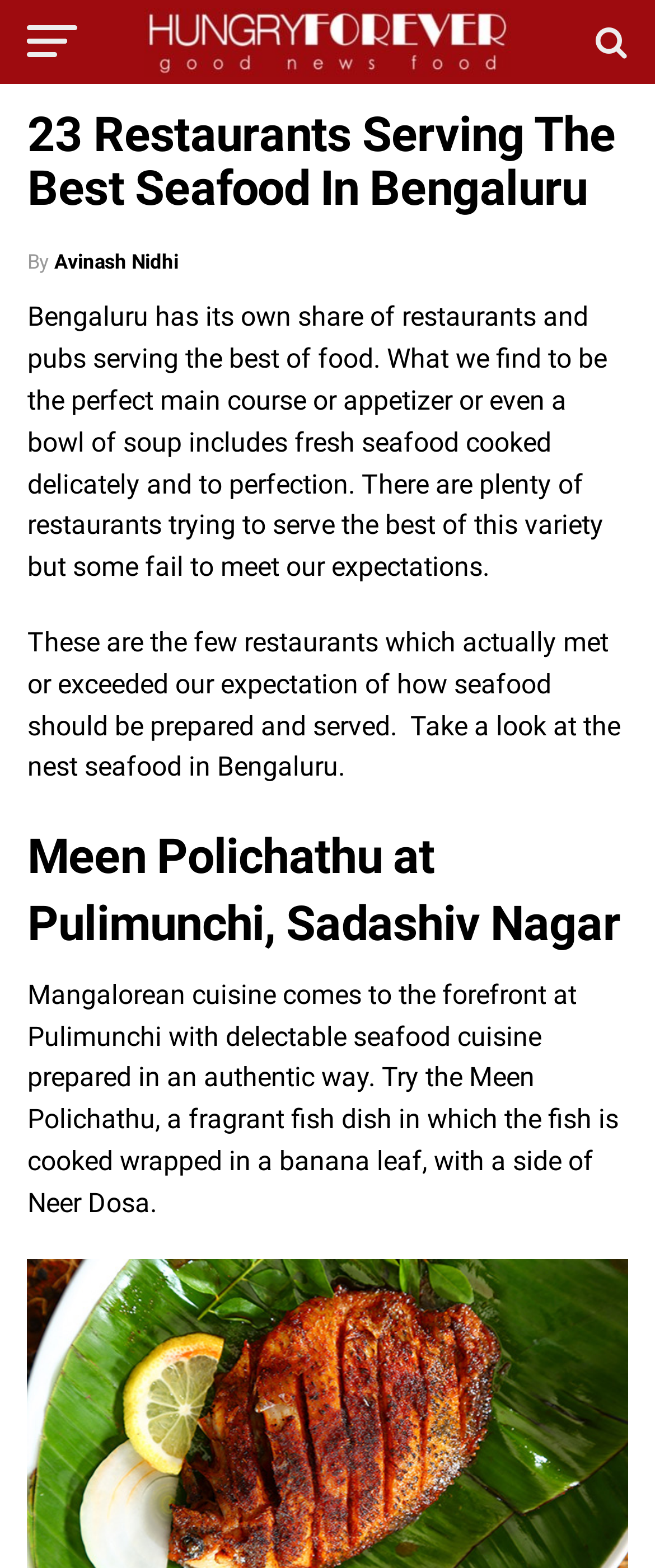Give a succinct answer to this question in a single word or phrase: 
What is the main topic of the article?

Best seafood in Bengaluru